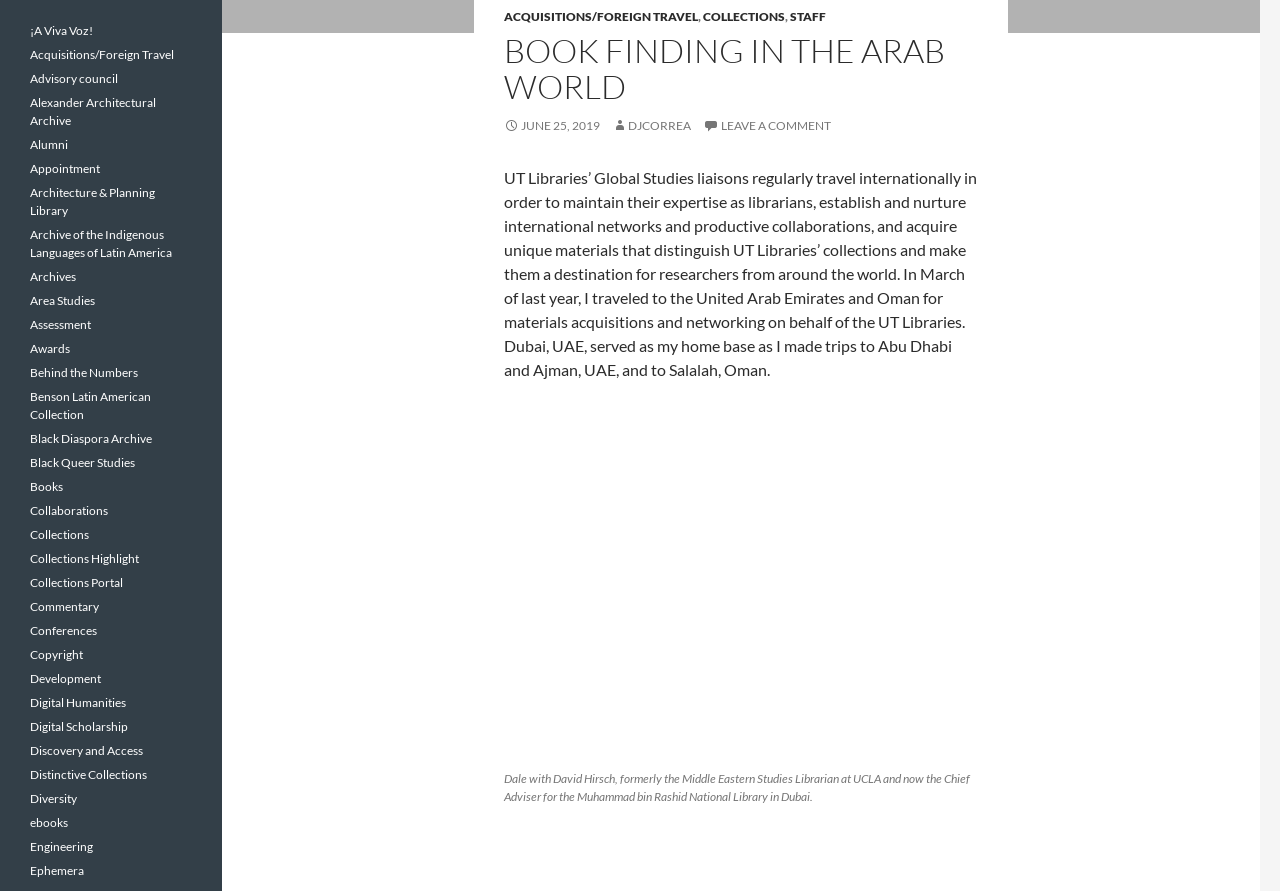What is the name of the library mentioned in the article?
Examine the image and give a concise answer in one word or a short phrase.

UT Libraries